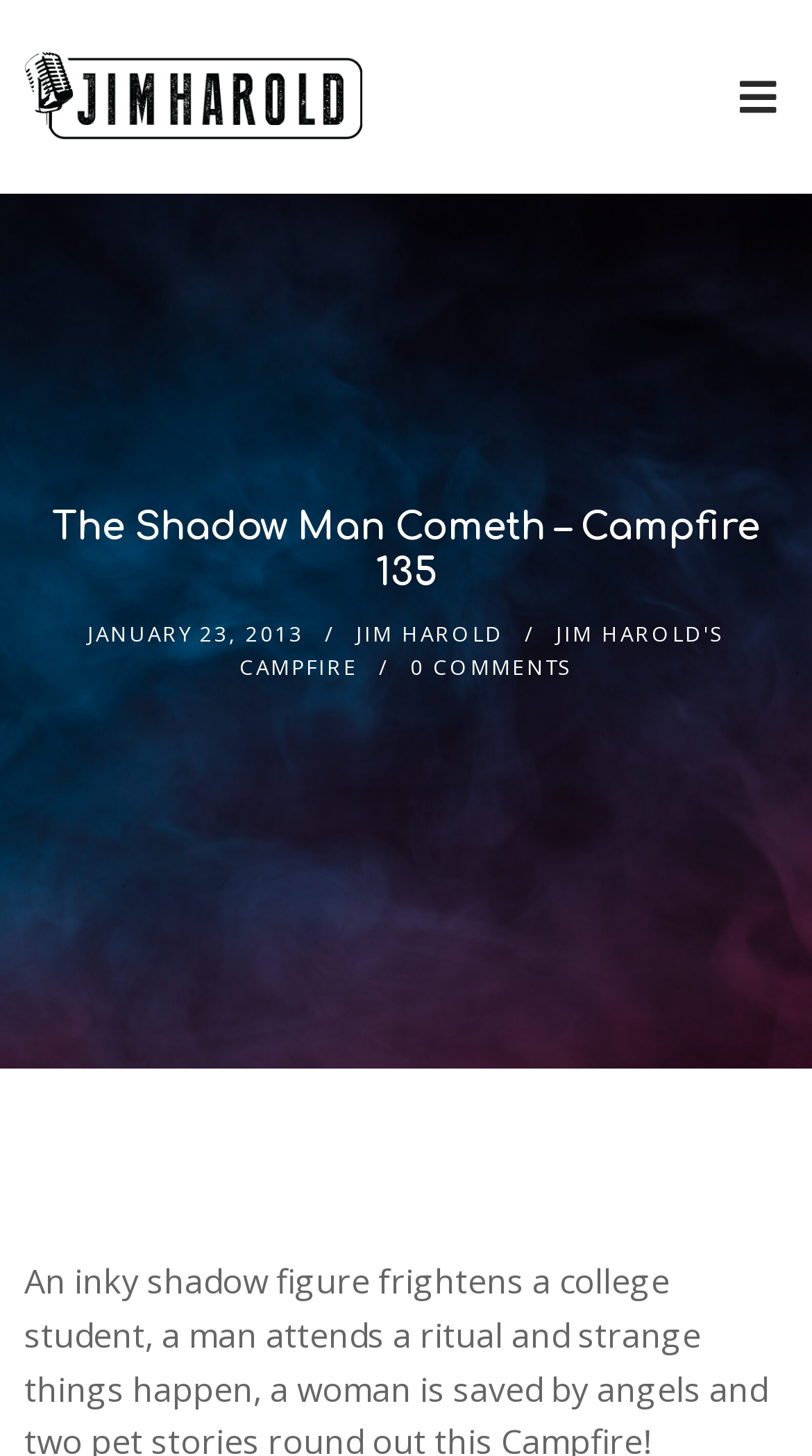What is the name of the section?
Please answer the question with as much detail as possible using the screenshot.

I found the name of the section by looking at the link element that contains the section's name, which is 'JIM HAROLD'S CAMPFIRE'.